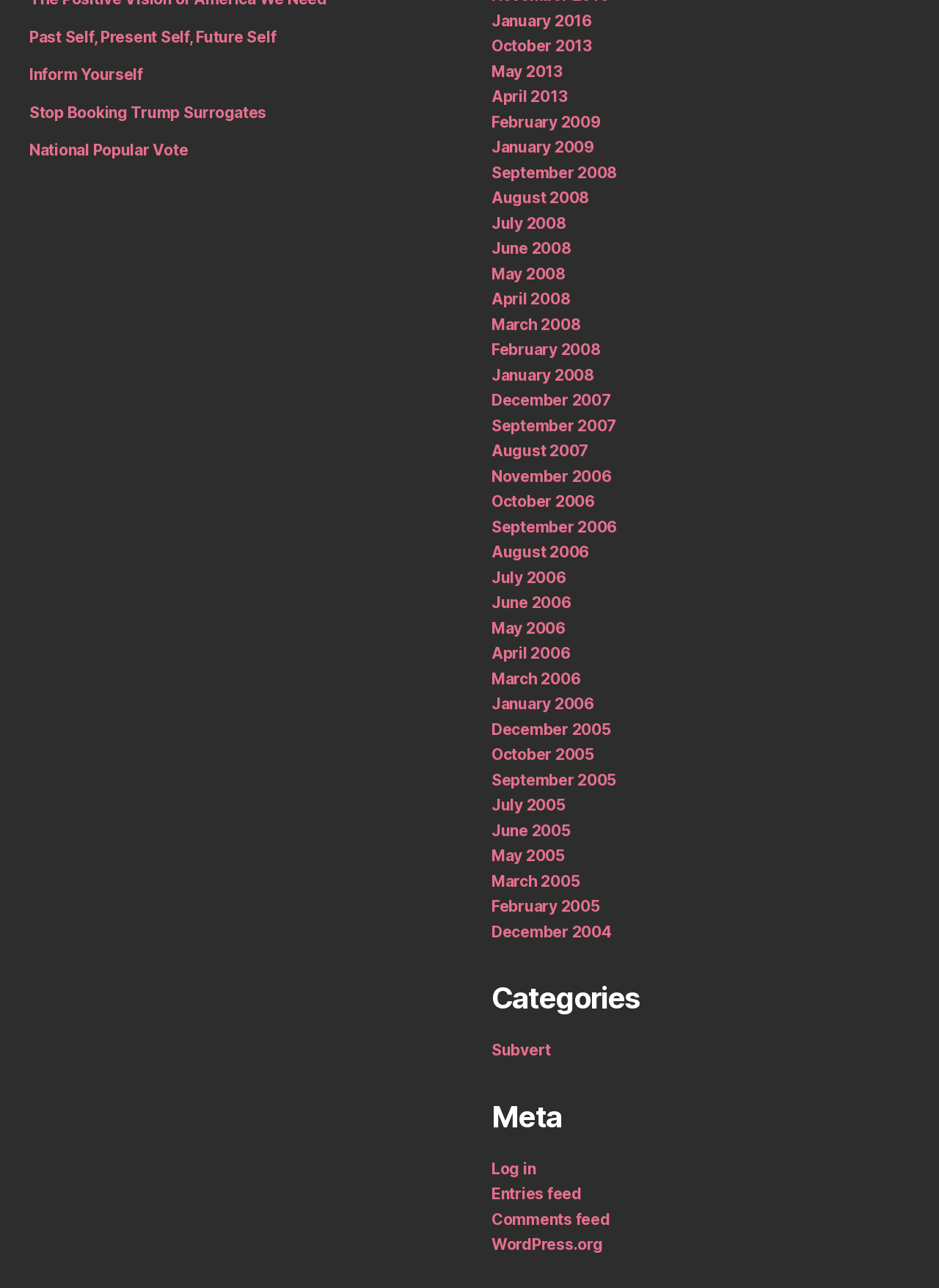Please give a succinct answer using a single word or phrase:
What is the first link on the webpage?

Past Self, Present Self, Future Self